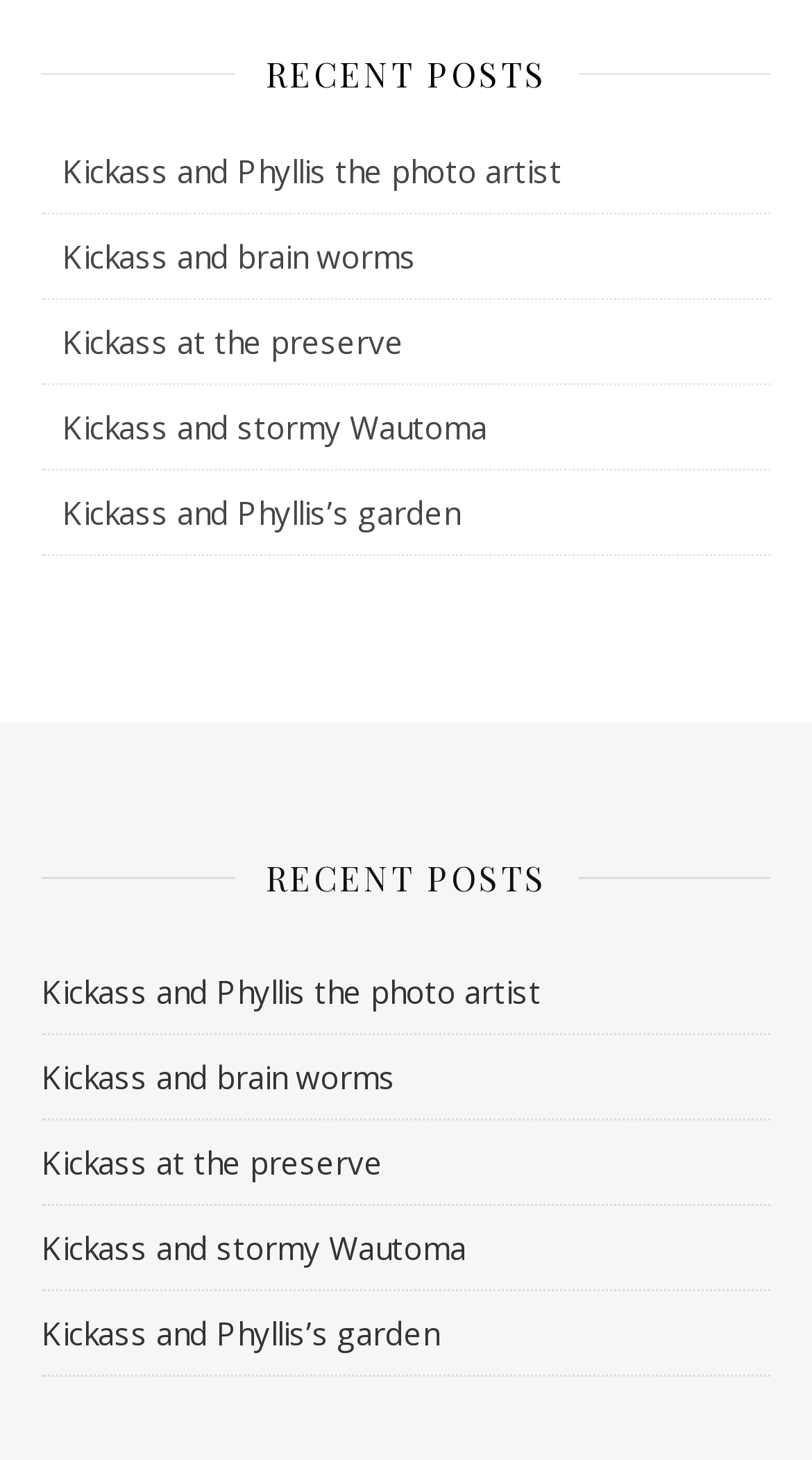Please identify the bounding box coordinates of the element I should click to complete this instruction: 'visit 'Kickass and Phyllis’s garden''. The coordinates should be given as four float numbers between 0 and 1, like this: [left, top, right, bottom].

[0.077, 0.337, 0.567, 0.365]